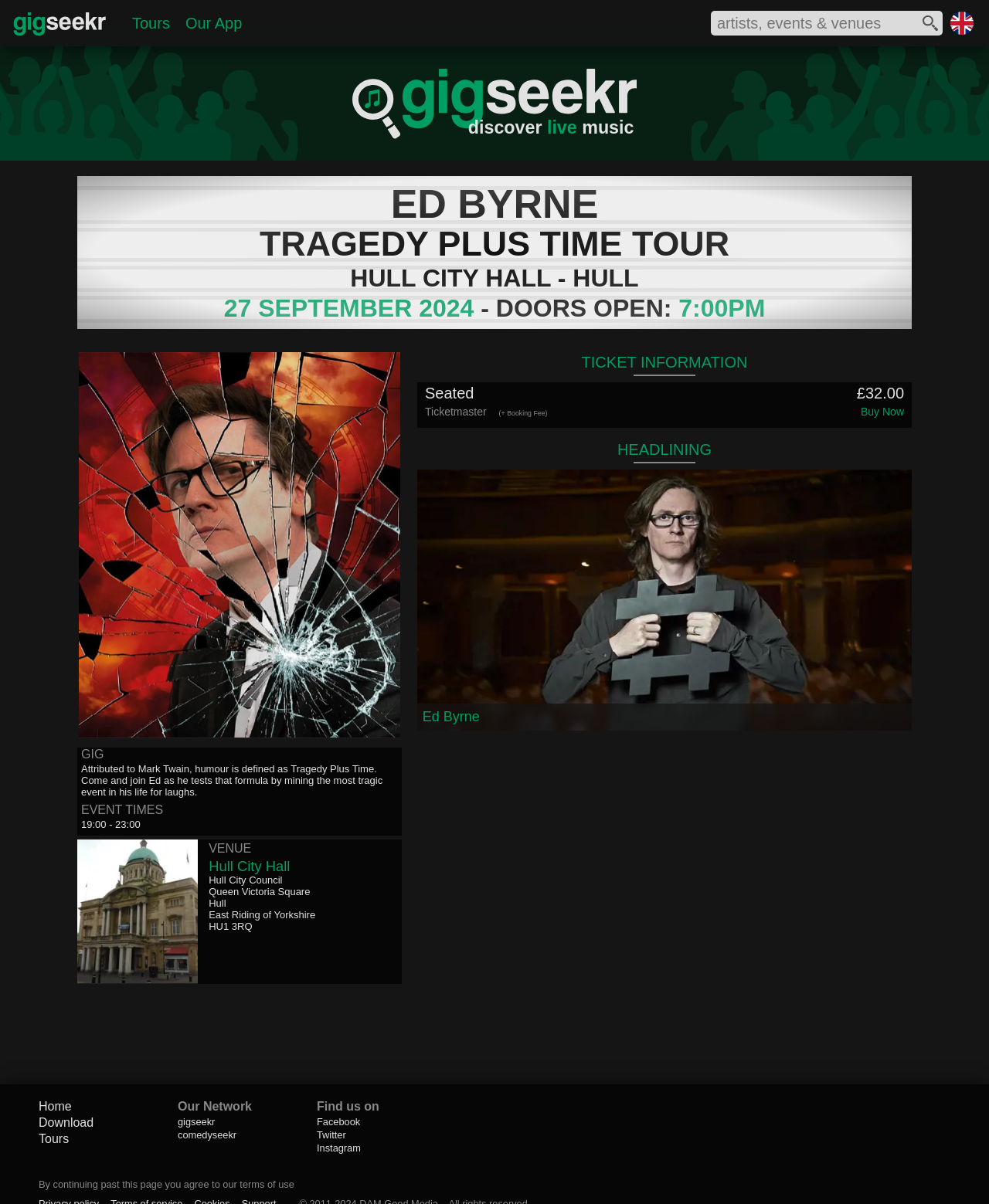Please pinpoint the bounding box coordinates for the region I should click to adhere to this instruction: "Go to the home page".

[0.039, 0.913, 0.072, 0.924]